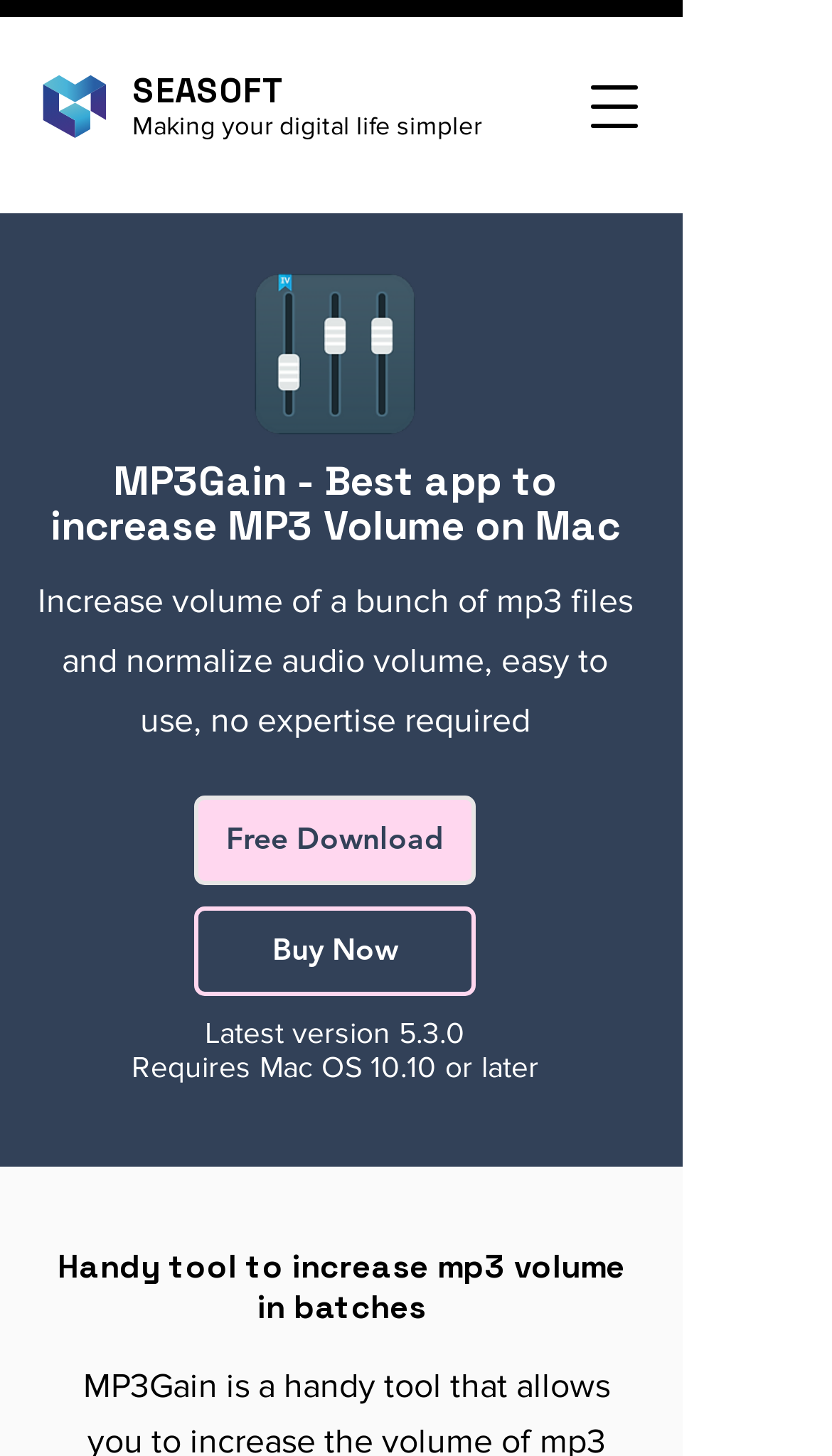Identify the bounding box for the described UI element: "Buy Now".

[0.233, 0.622, 0.572, 0.683]